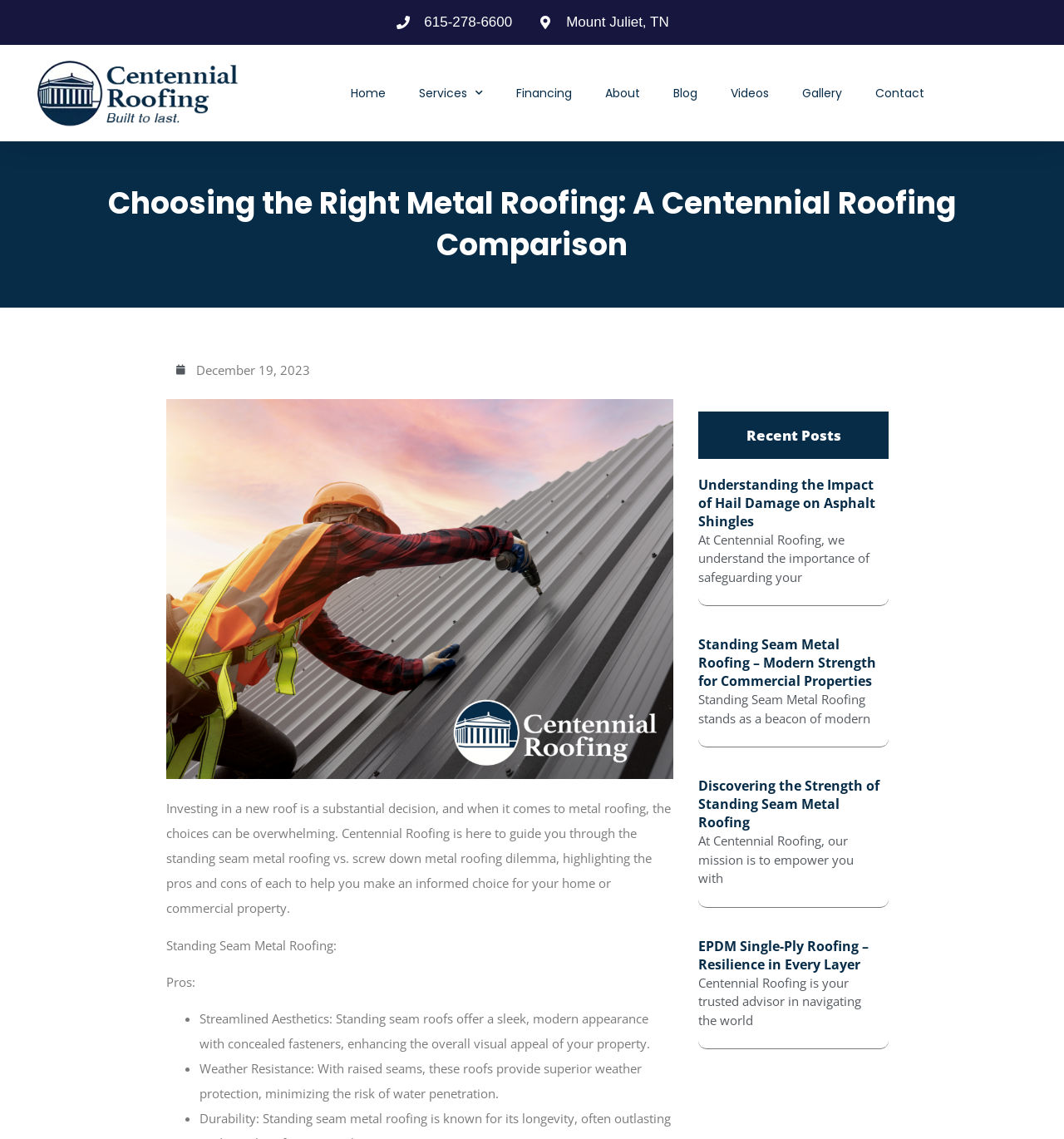Please identify the bounding box coordinates of the element on the webpage that should be clicked to follow this instruction: "Visit the home page". The bounding box coordinates should be given as four float numbers between 0 and 1, formatted as [left, top, right, bottom].

[0.314, 0.067, 0.378, 0.096]